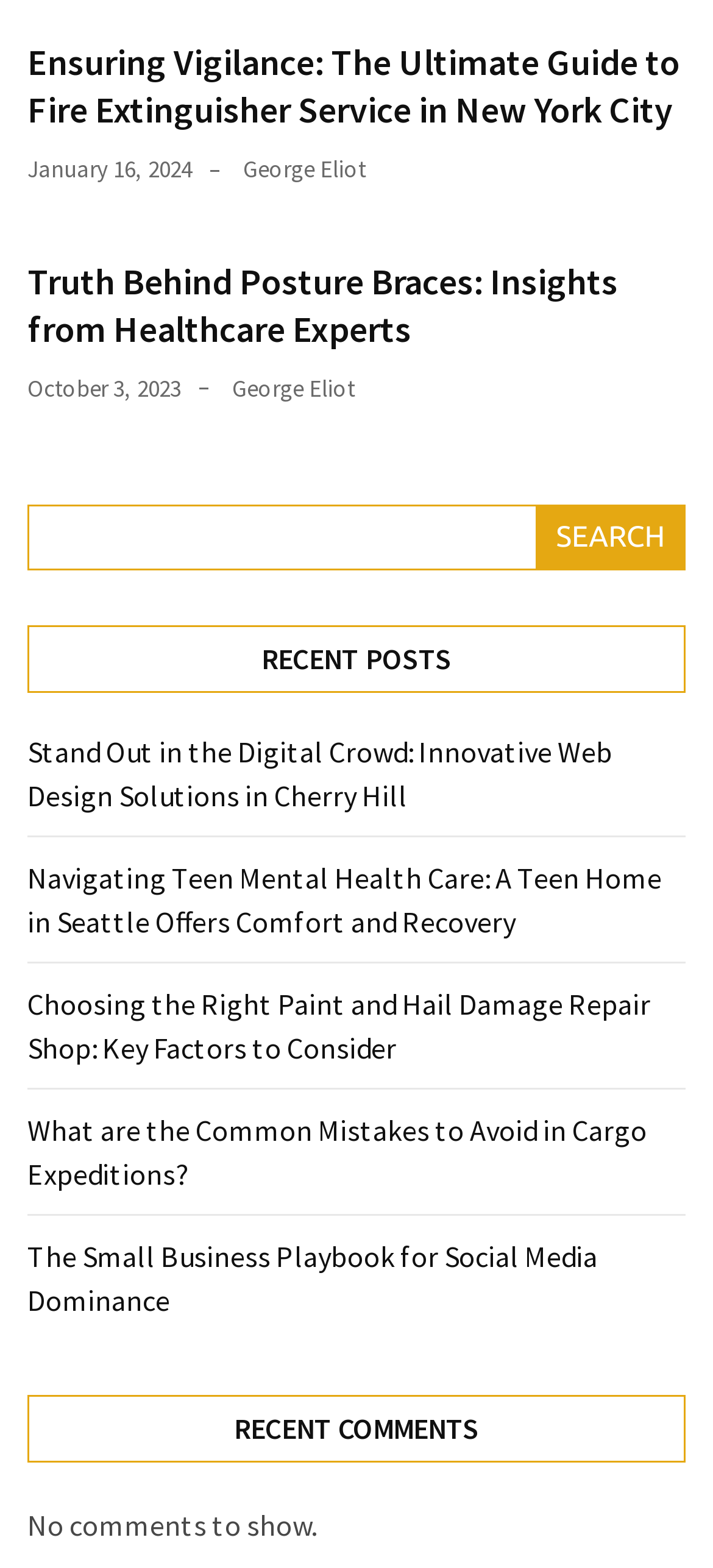Determine the bounding box coordinates of the clickable region to execute the instruction: "Search for something". The coordinates should be four float numbers between 0 and 1, denoted as [left, top, right, bottom].

[0.038, 0.322, 0.962, 0.364]